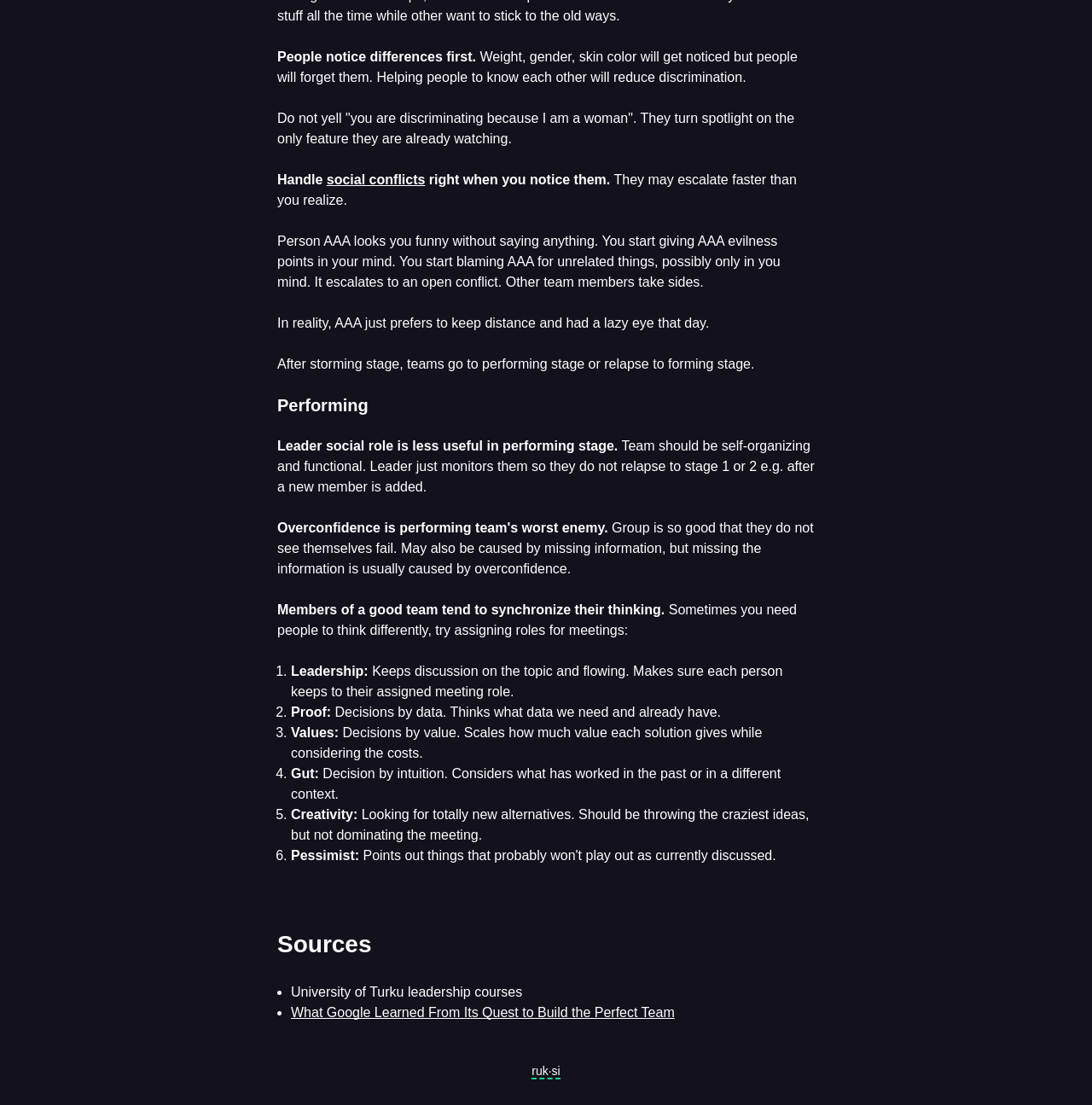What is the purpose of assigning roles in meetings?
Ensure your answer is thorough and detailed.

The text suggests that assigning roles in meetings, such as leadership, proof, values, gut, and creativity, is to encourage team members to think differently and bring different perspectives to the discussion.